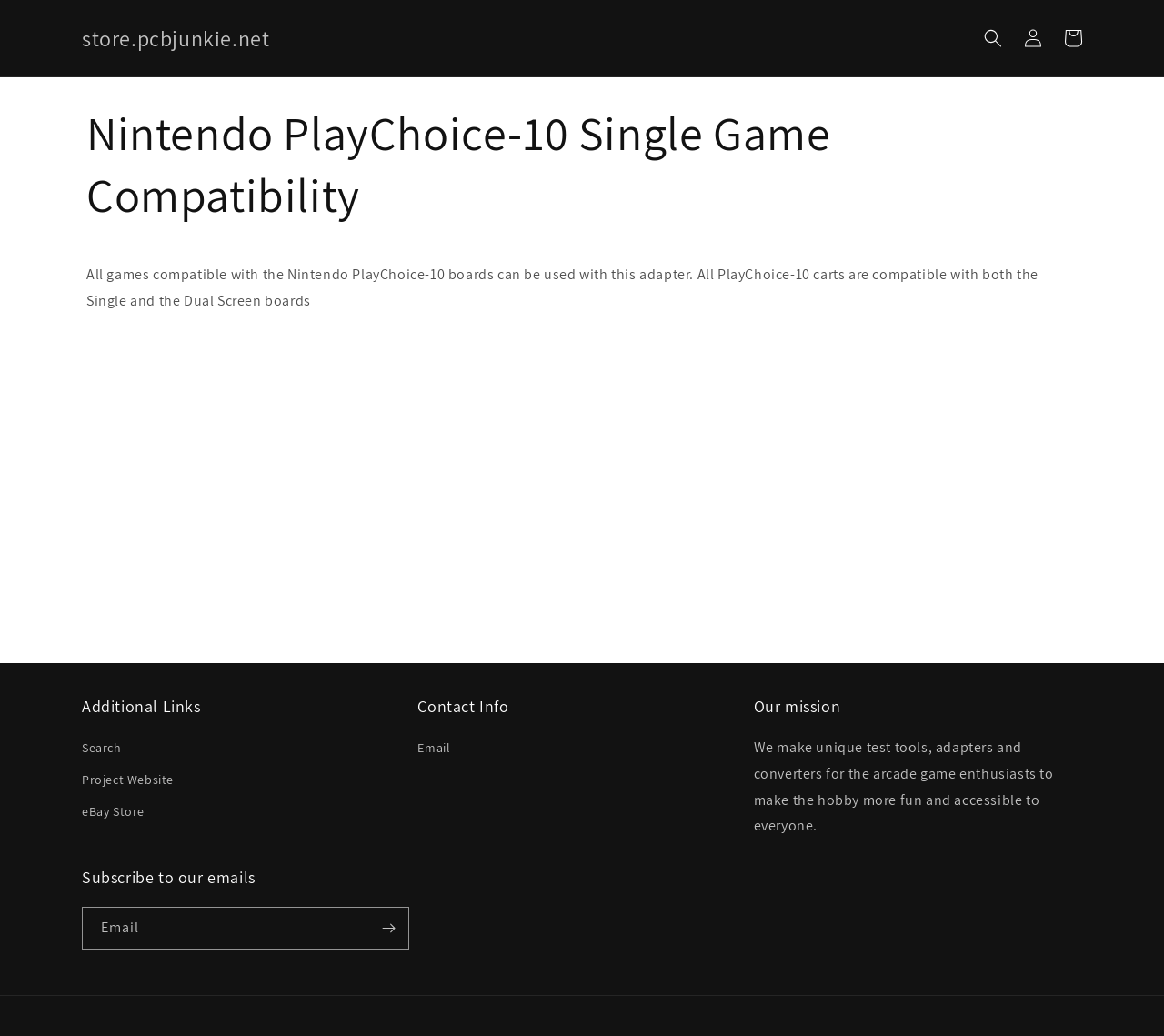Please find the bounding box coordinates of the element that needs to be clicked to perform the following instruction: "Subscribe to our emails". The bounding box coordinates should be four float numbers between 0 and 1, represented as [left, top, right, bottom].

[0.316, 0.875, 0.351, 0.916]